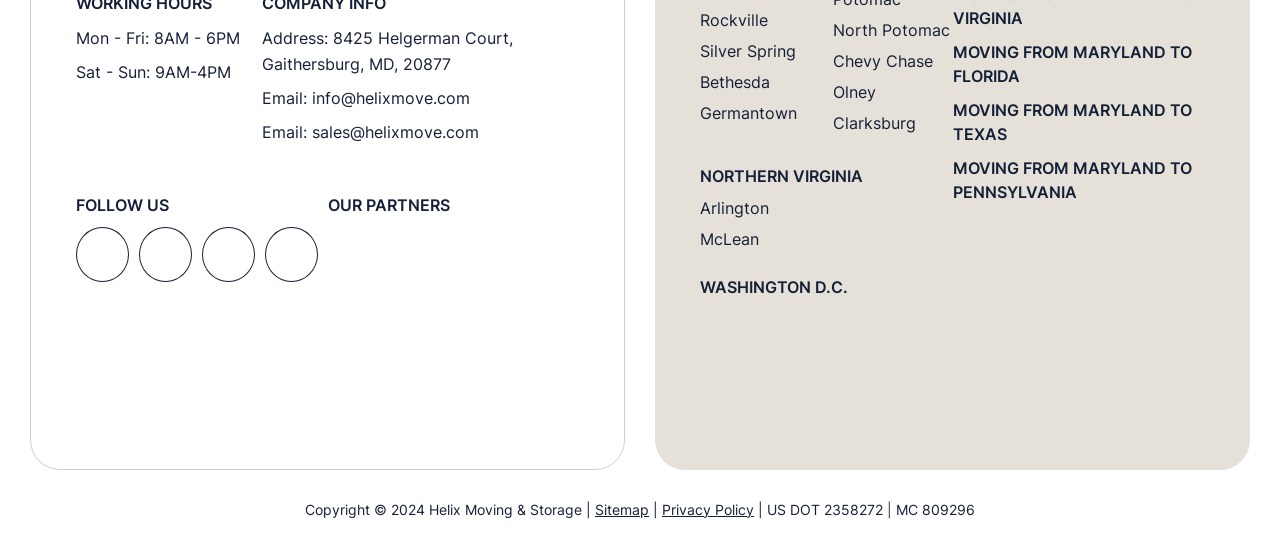Identify the bounding box for the described UI element. Provide the coordinates in (top-left x, top-left y, bottom-right x, bottom-right y) format with values ranging from 0 to 1: aria-label="Social Link"

[0.108, 0.421, 0.15, 0.523]